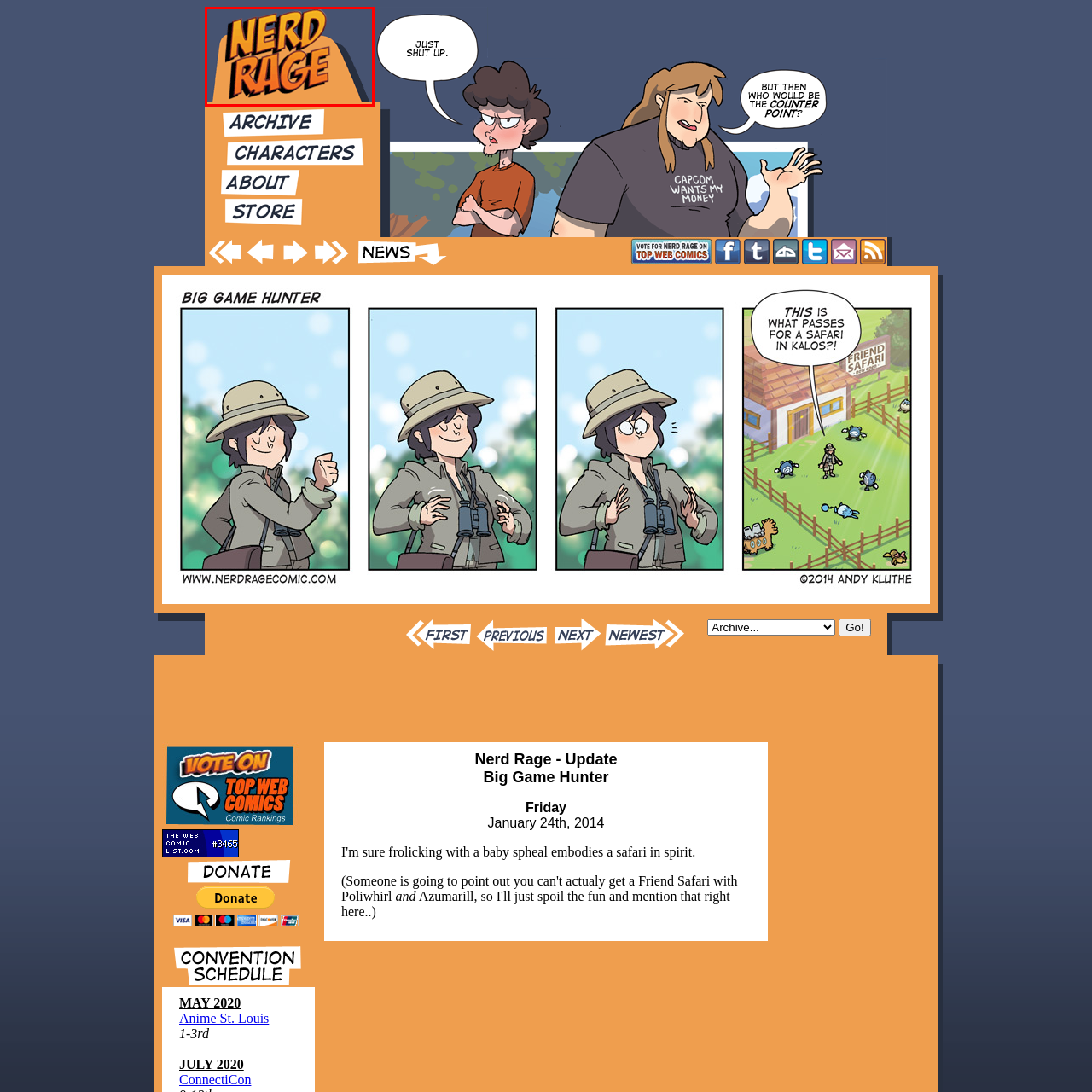Focus on the picture inside the red-framed area and provide a one-word or short phrase response to the following question:
What is the tone suggested by the typography?

lighthearted